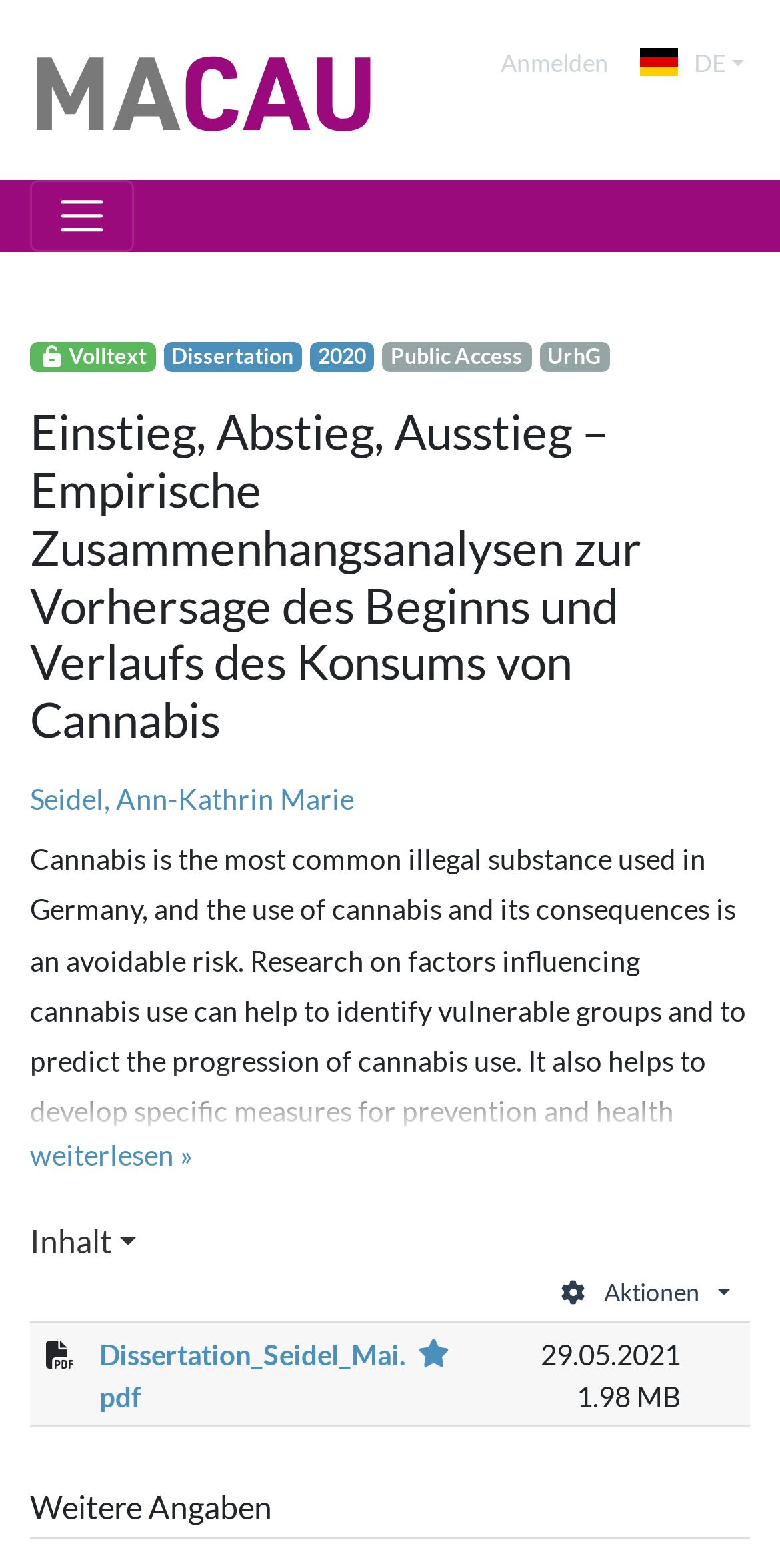Respond with a single word or phrase:
Who is the author of the dissertation?

Ann-Kathrin Marie Seidel